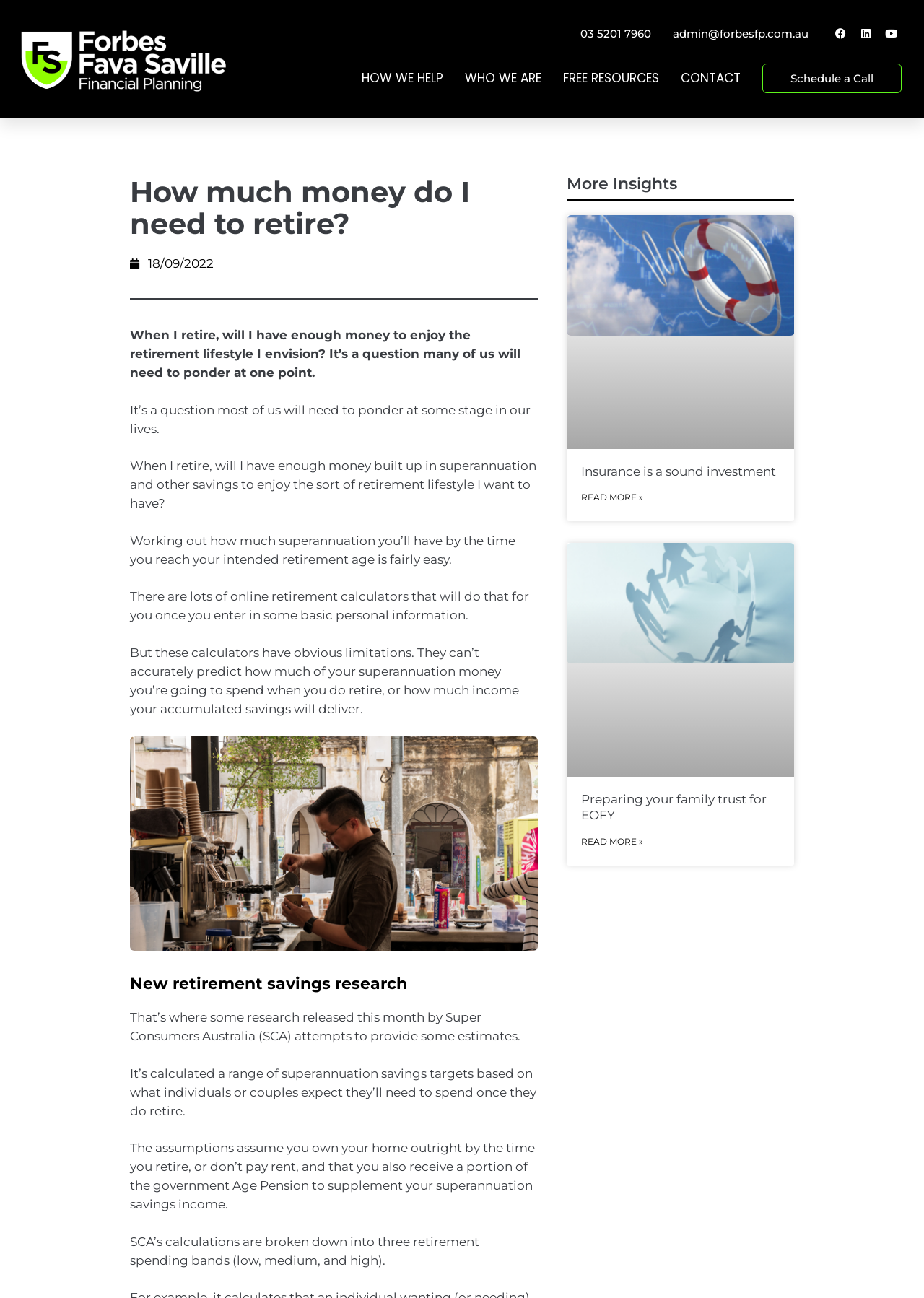Specify the bounding box coordinates of the area to click in order to follow the given instruction: "Click on the 'Schedule a Call' button."

[0.825, 0.049, 0.976, 0.072]